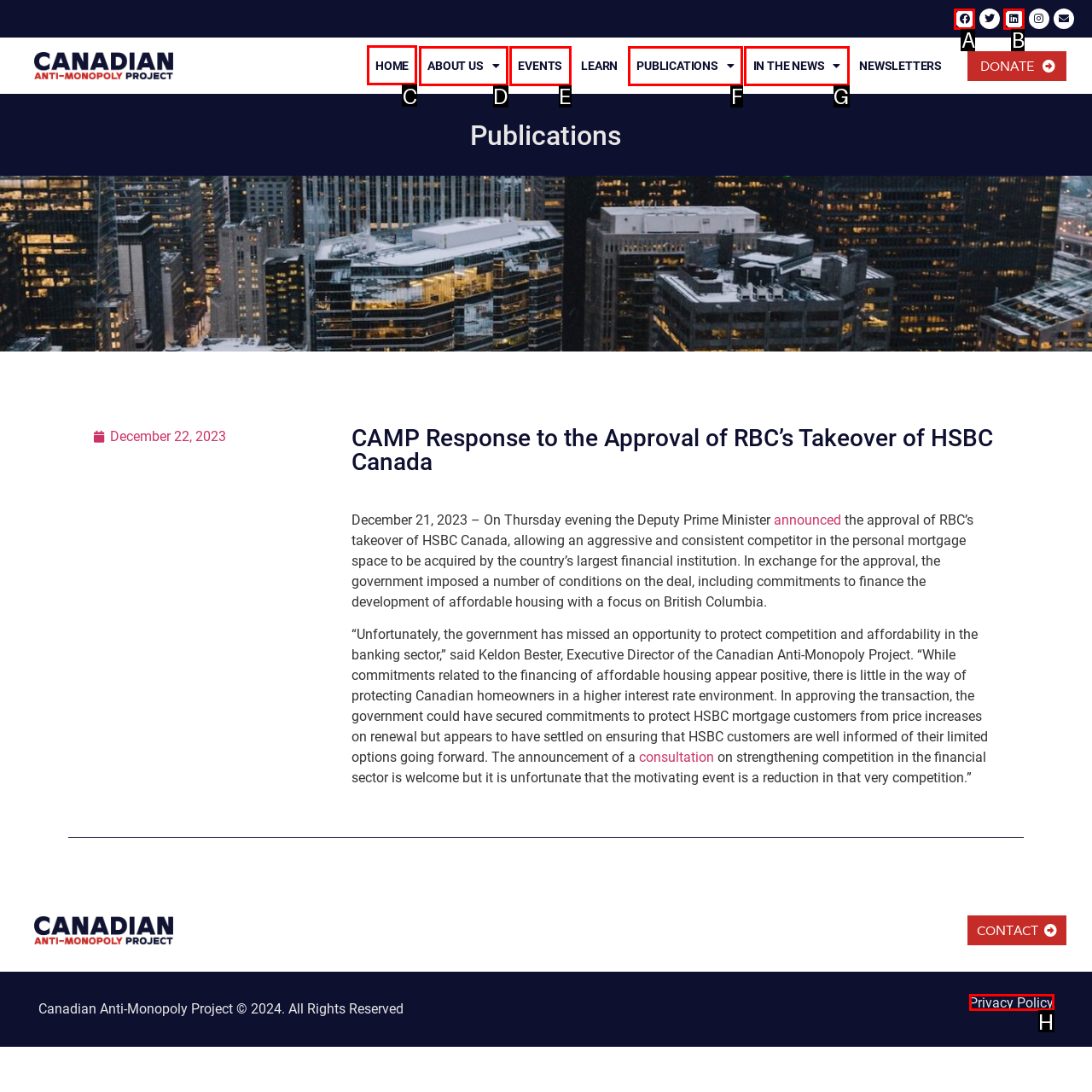Which letter corresponds to the correct option to complete the task: Go to HOME page?
Answer with the letter of the chosen UI element.

C